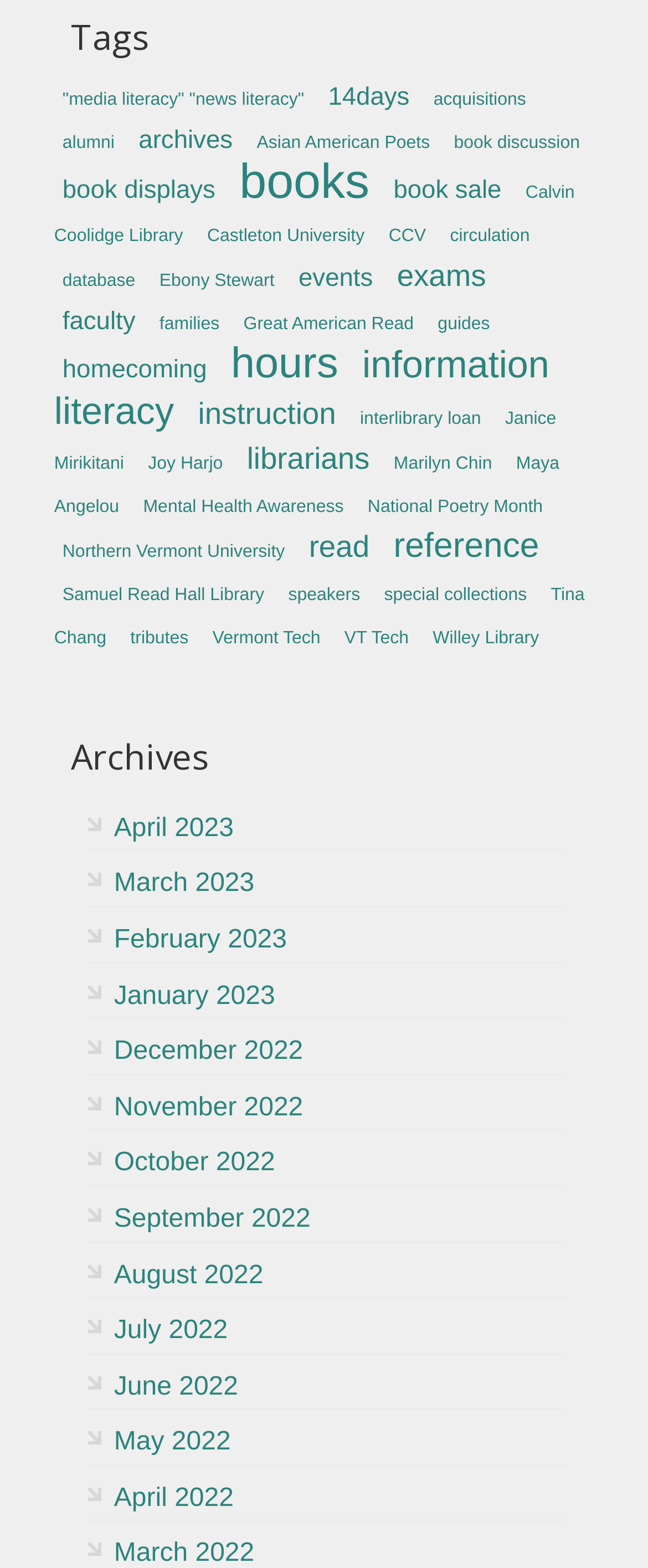Pinpoint the bounding box coordinates of the element to be clicked to execute the instruction: "learn about 'Samuel Read Hall Library'".

[0.096, 0.374, 0.408, 0.386]